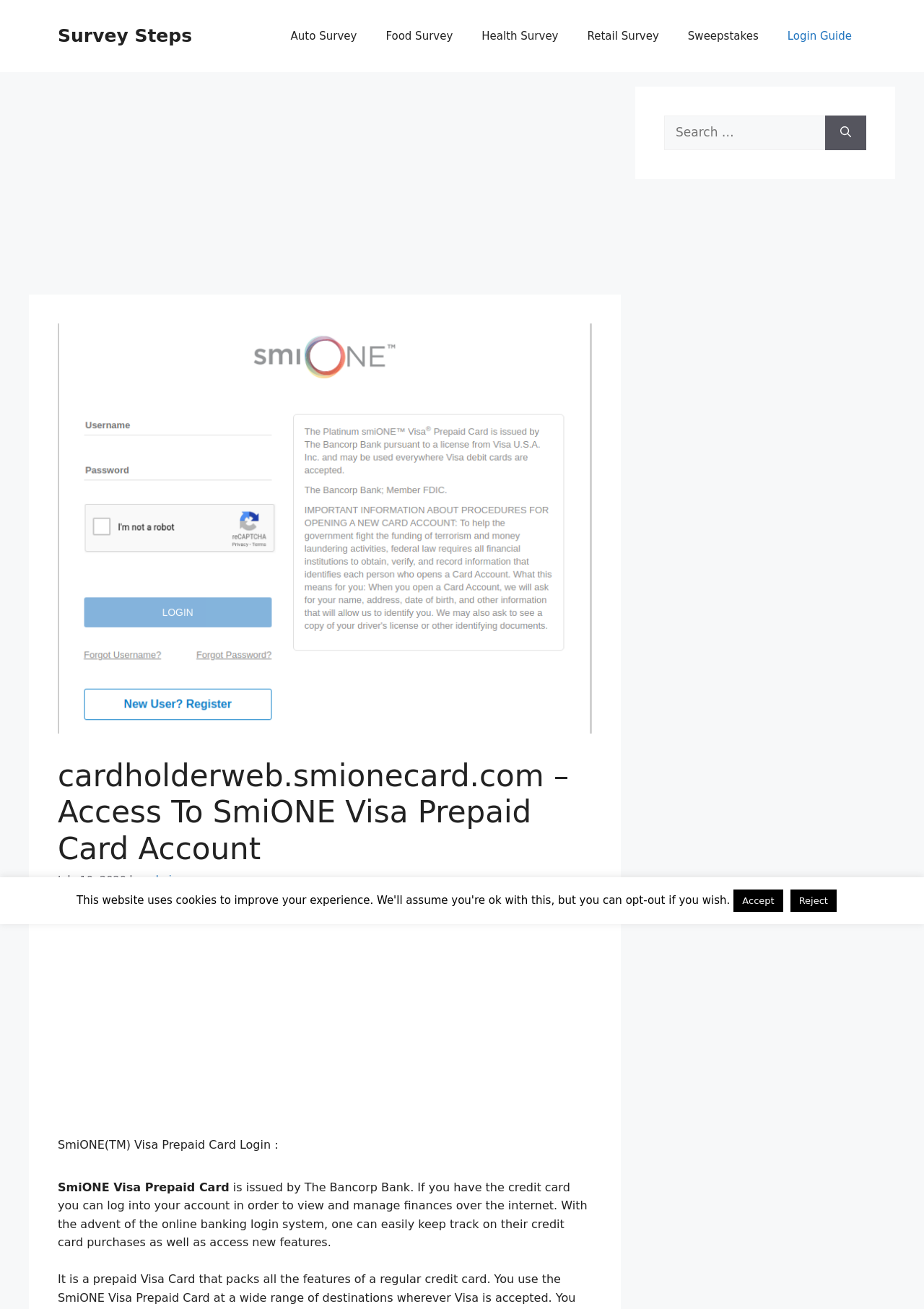Specify the bounding box coordinates of the area that needs to be clicked to achieve the following instruction: "Click on the 'Survey Steps' link".

[0.062, 0.019, 0.208, 0.035]